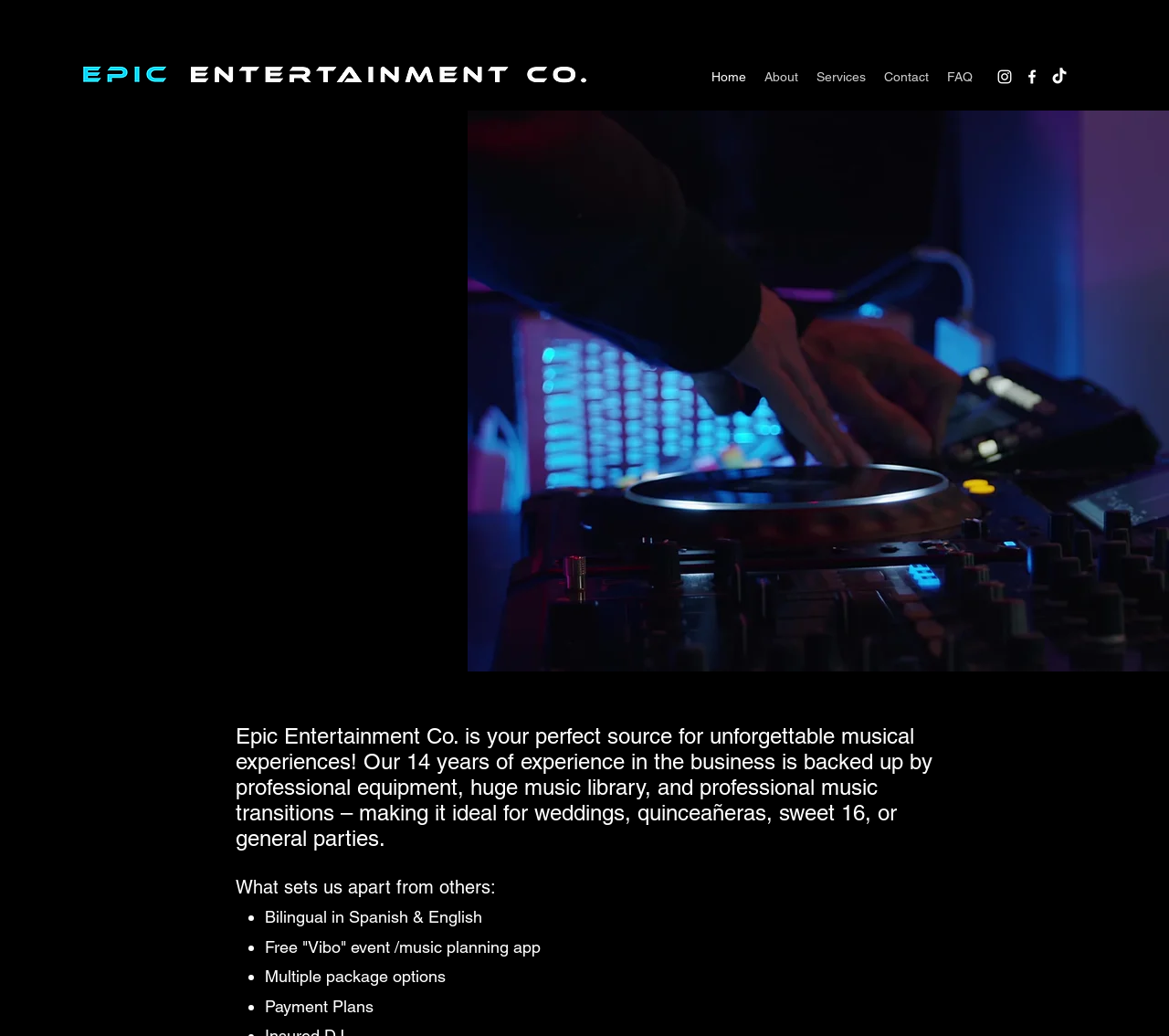Analyze the image and answer the question with as much detail as possible: 
What is the benefit of bilingualism?

The benefit of bilingualism is obtained from the static text 'Bilin gual in Spanish & English' which is one of the features that sets the company apart from others.